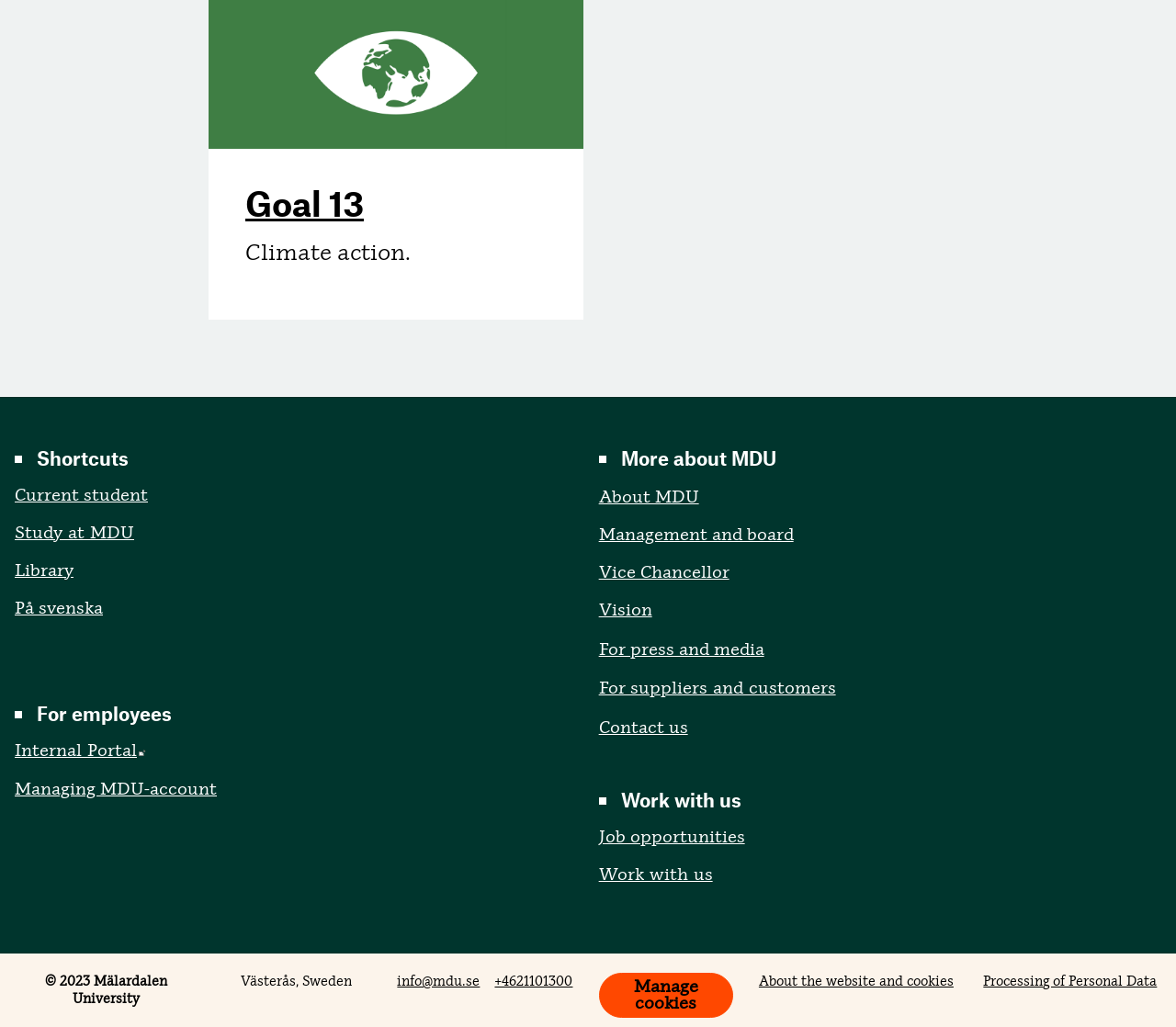Locate the bounding box of the UI element described by: "Managing MDU-account" in the given webpage screenshot.

[0.012, 0.757, 0.184, 0.778]